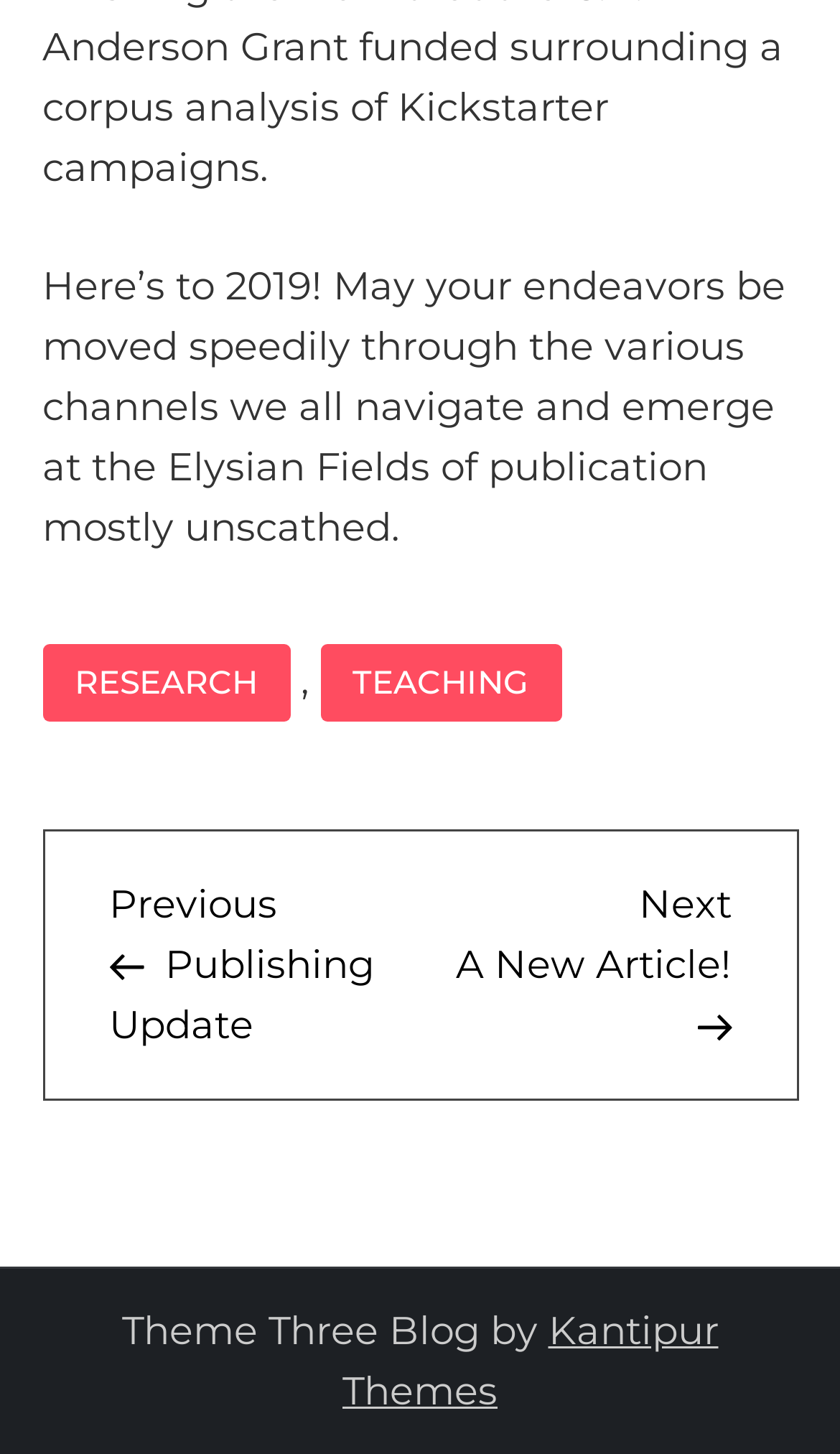Calculate the bounding box coordinates for the UI element based on the following description: "Teaching". Ensure the coordinates are four float numbers between 0 and 1, i.e., [left, top, right, bottom].

[0.381, 0.443, 0.668, 0.496]